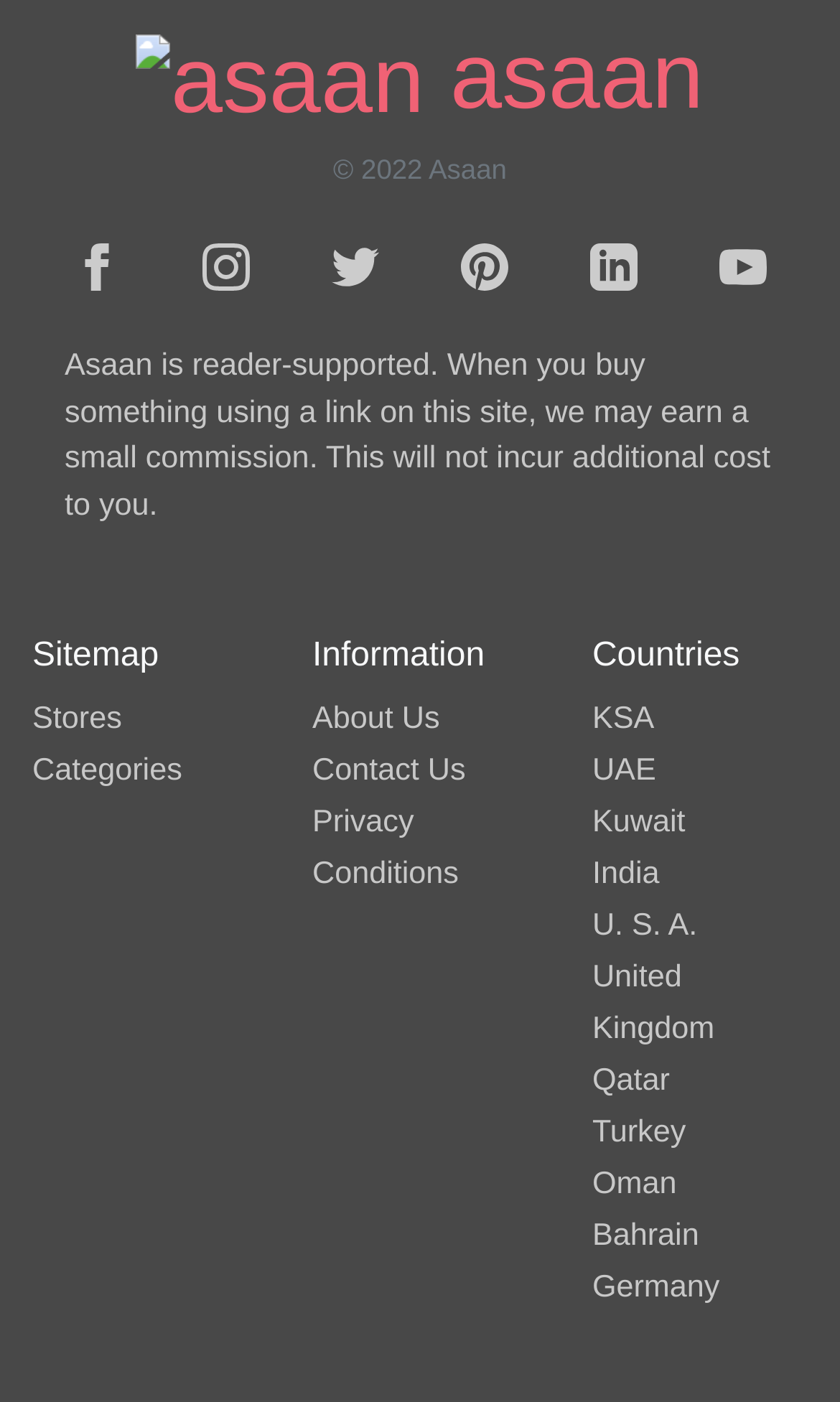What countries are supported by this website? Look at the image and give a one-word or short phrase answer.

KSA, UAE, Kuwait, India, U. S. A., United Kingdom, Qatar, Turkey, Oman, Bahrain, Germany